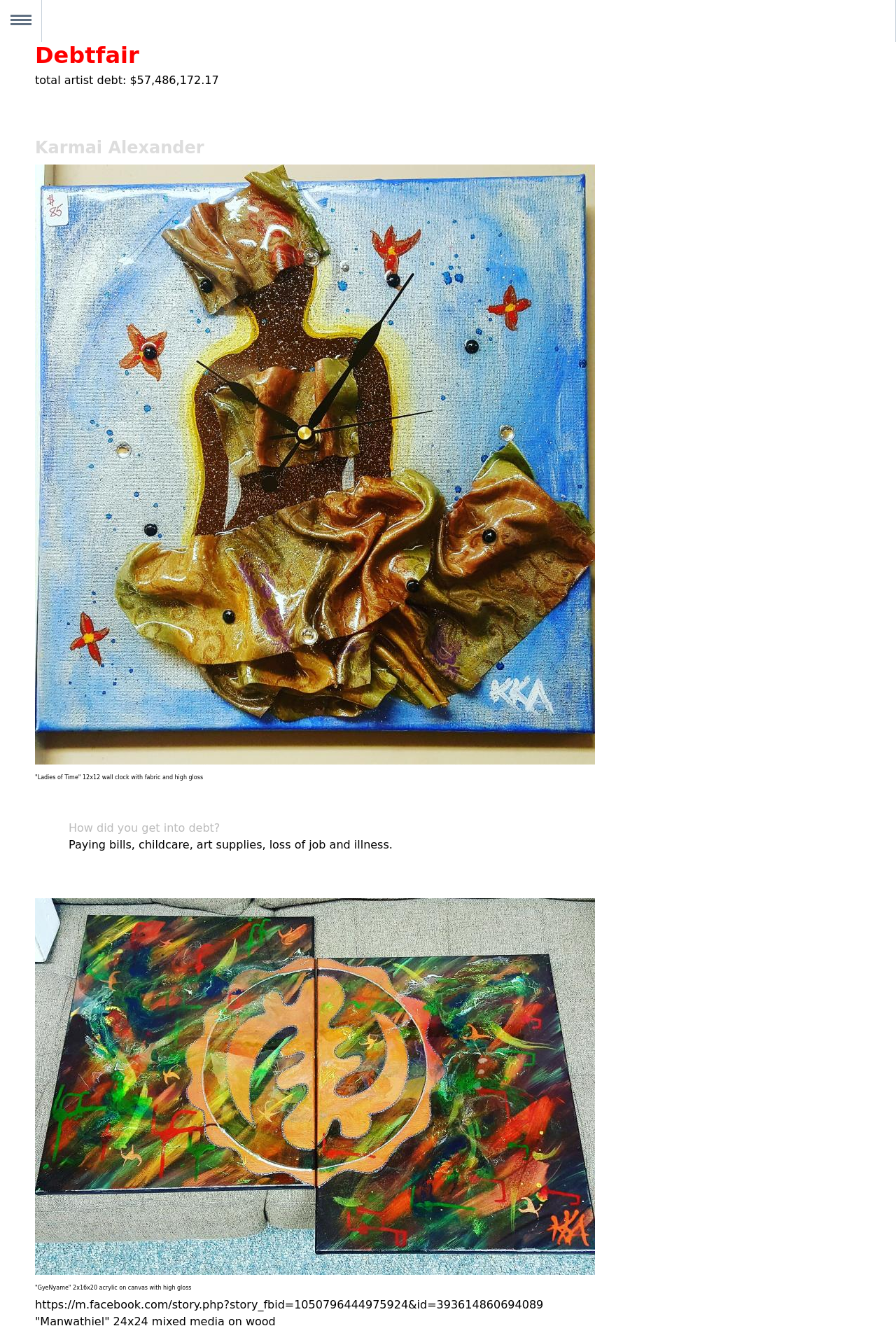Refer to the element description Jump to navigation and identify the corresponding bounding box in the screenshot. Format the coordinates as (top-left x, top-left y, bottom-right x, bottom-right y) with values in the range of 0 to 1.

[0.0, 0.029, 1.0, 0.031]